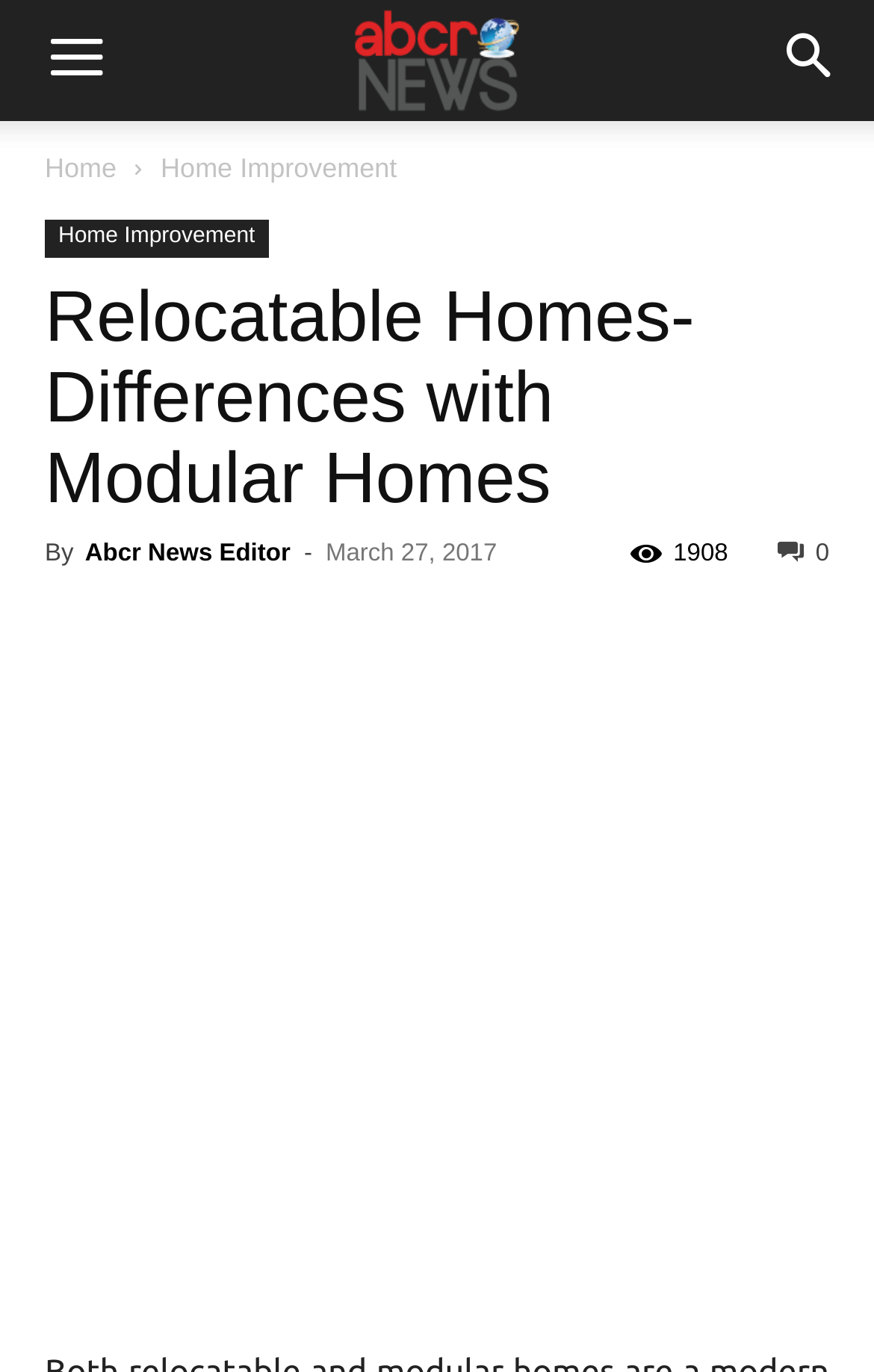What is the date of the article?
Using the screenshot, give a one-word or short phrase answer.

March 27, 2017